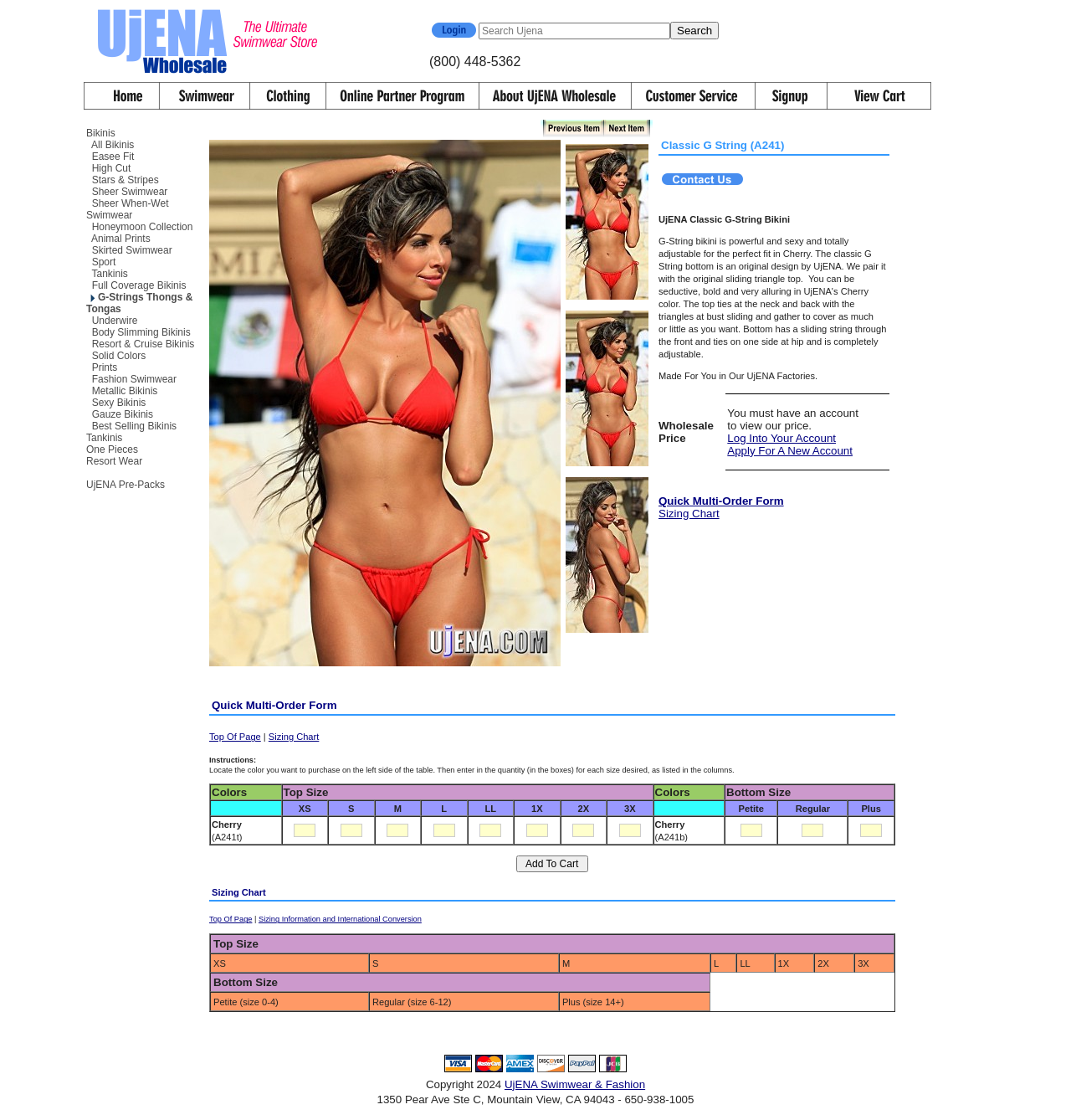Find the bounding box of the UI element described as: "Resort & Cruise Bikinis". The bounding box coordinates should be given as four float values between 0 and 1, i.e., [left, top, right, bottom].

[0.086, 0.302, 0.182, 0.312]